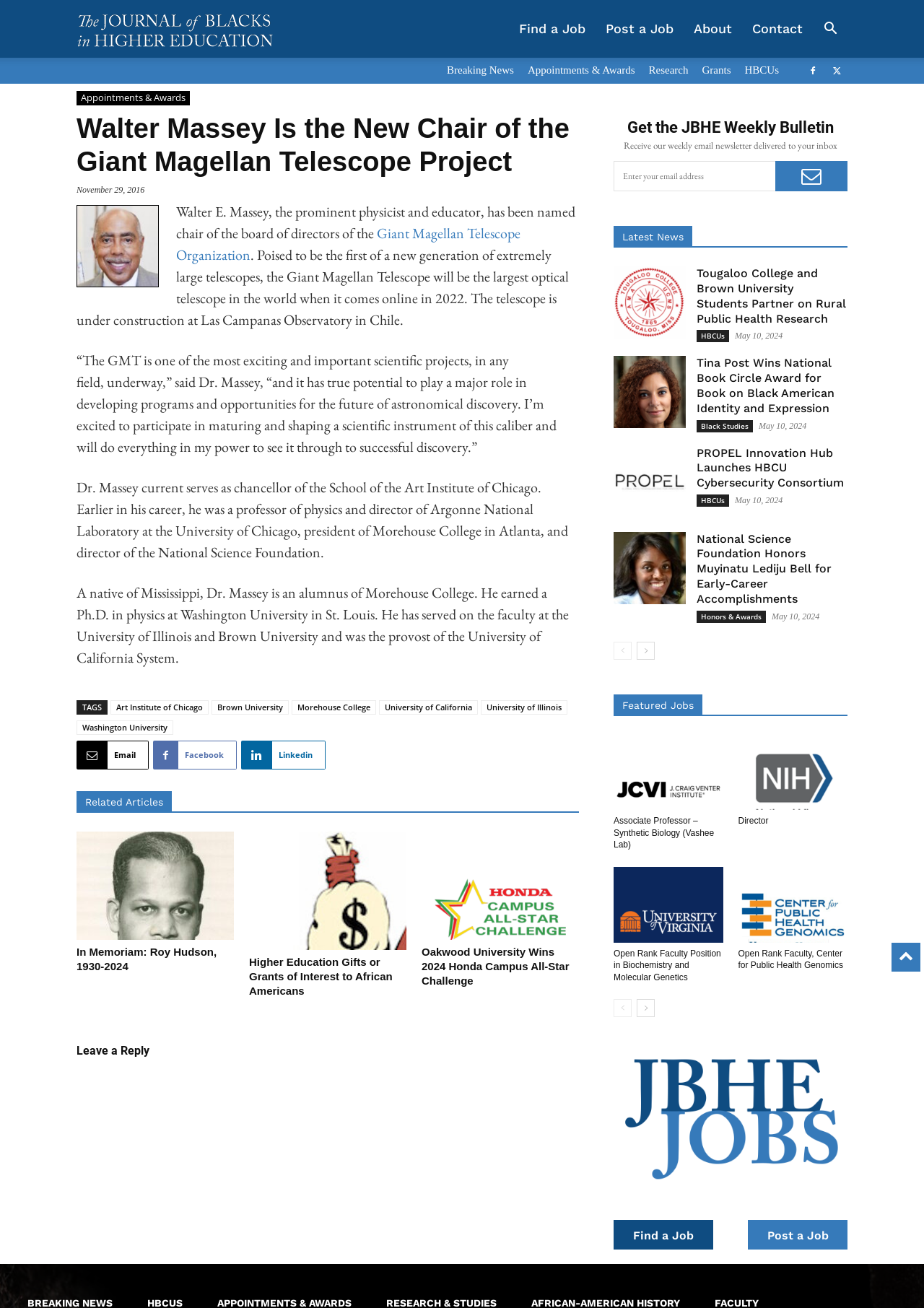How many social media links are available?
Please provide a full and detailed response to the question.

I found the answer by looking at the bottom of the webpage, where I counted three social media links: Email, Facebook, and Linkedin.